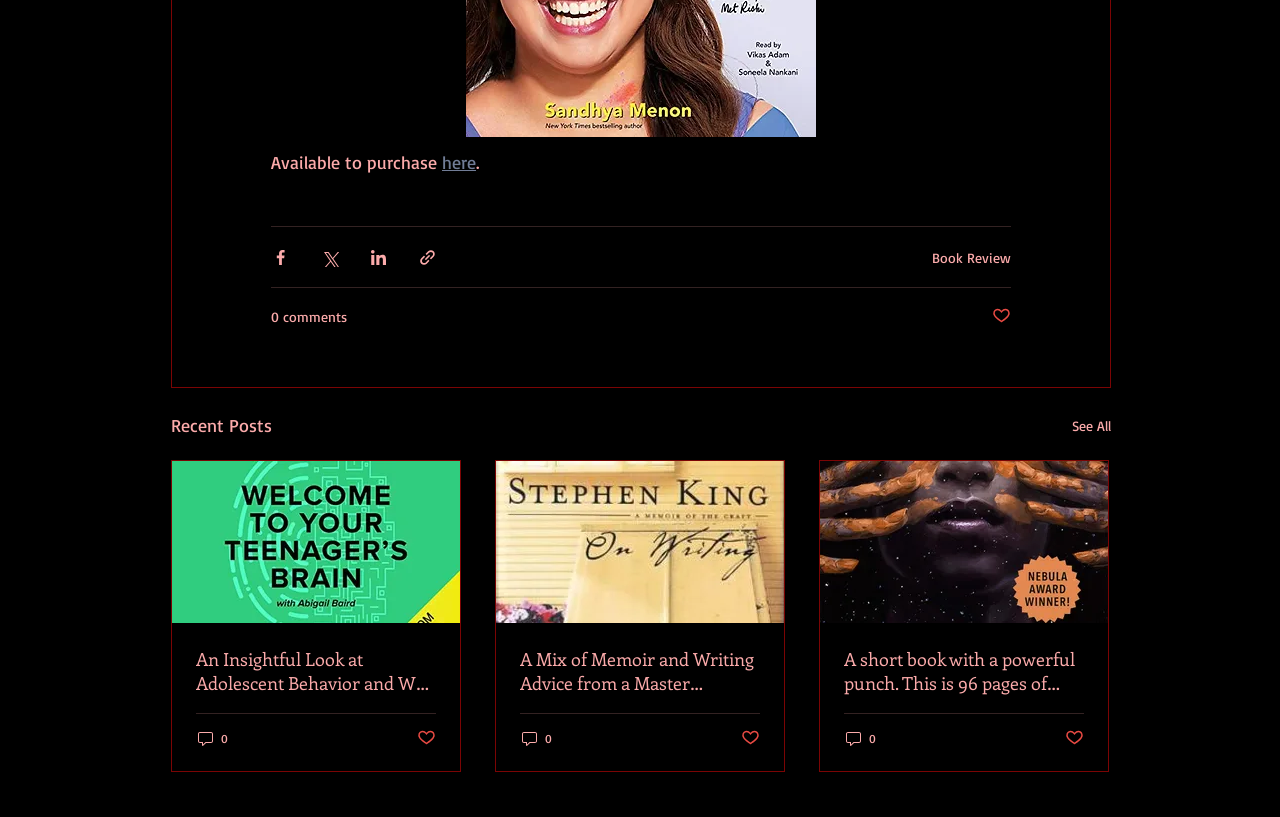How many recent posts are displayed on the webpage?
Answer the question with a thorough and detailed explanation.

I counted the number of article sections, which are all located under the 'Recent Posts' heading, and found that there are three recent posts displayed on the webpage.